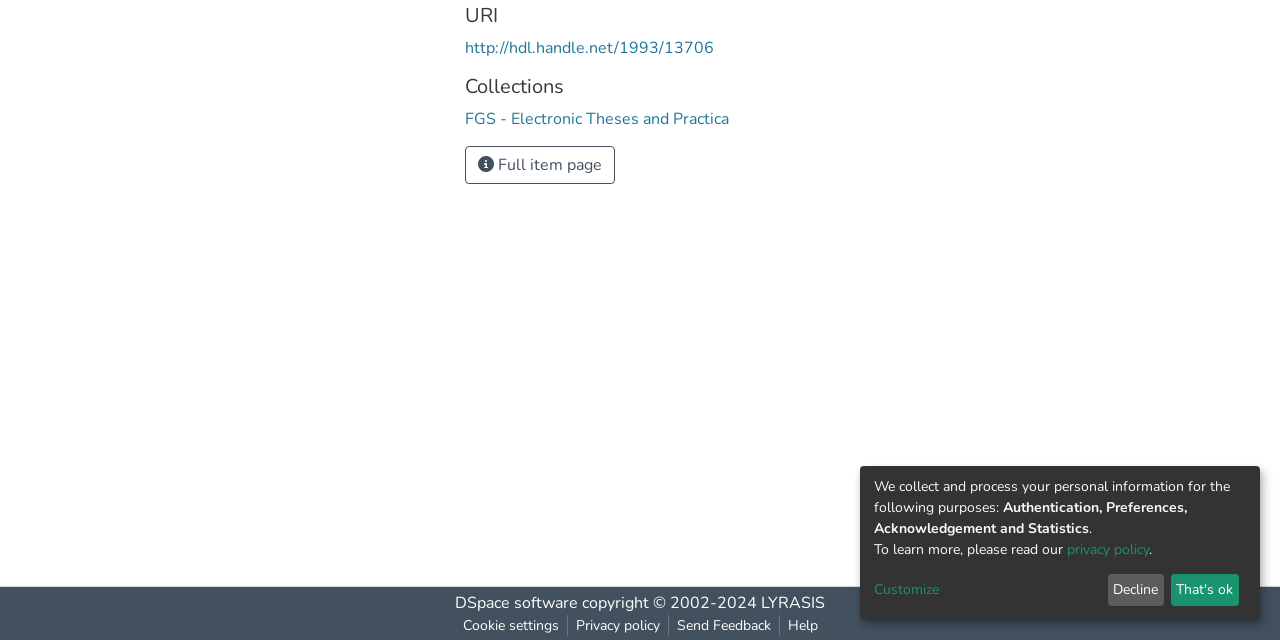Determine the bounding box of the UI component based on this description: "That's ok". The bounding box coordinates should be four float values between 0 and 1, i.e., [left, top, right, bottom].

[0.915, 0.897, 0.968, 0.947]